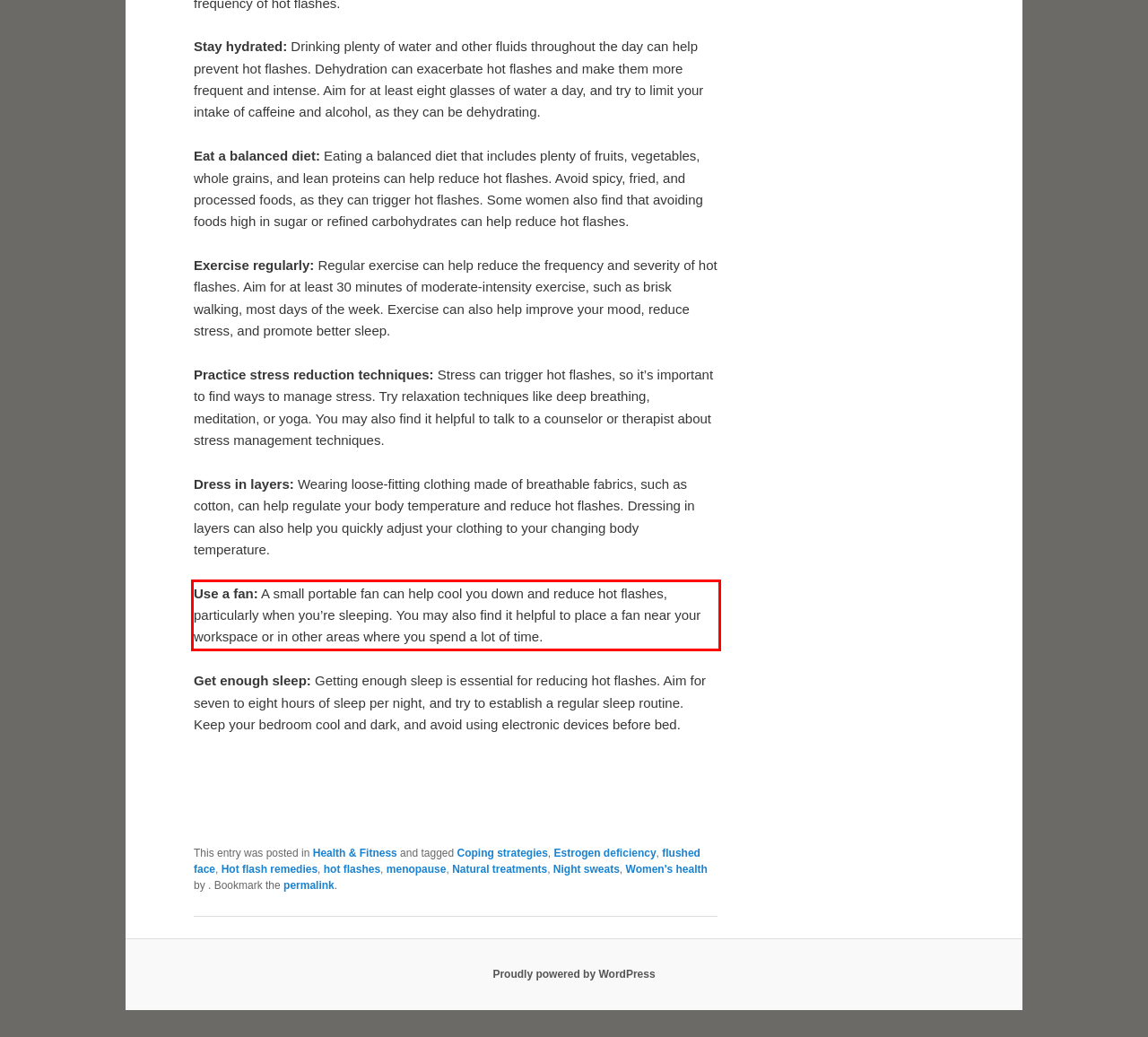Please perform OCR on the text within the red rectangle in the webpage screenshot and return the text content.

Use a fan: A small portable fan can help cool you down and reduce hot flashes, particularly when you’re sleeping. You may also find it helpful to place a fan near your workspace or in other areas where you spend a lot of time.